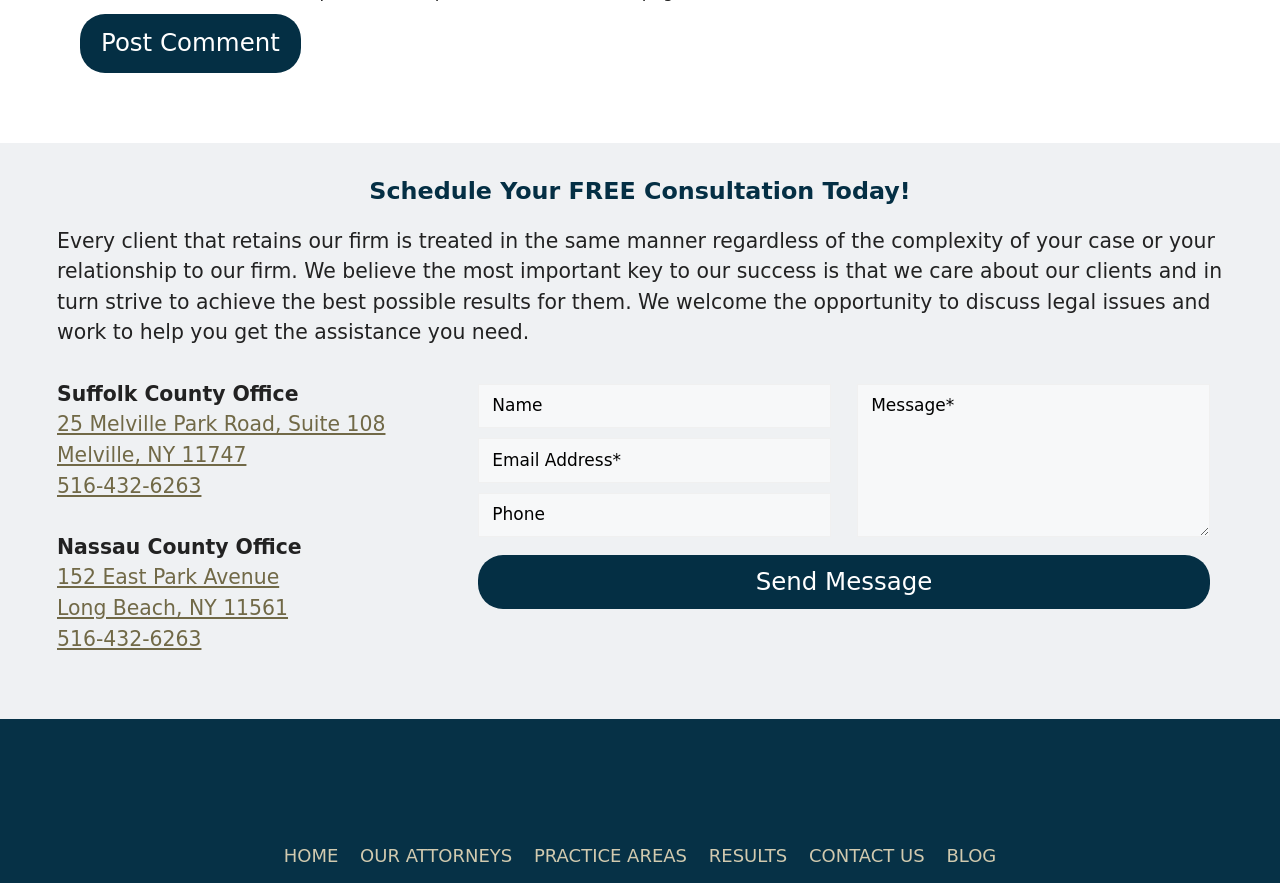What is the name of the law firm?
Answer with a single word or phrase, using the screenshot for reference.

Elovich & Adell